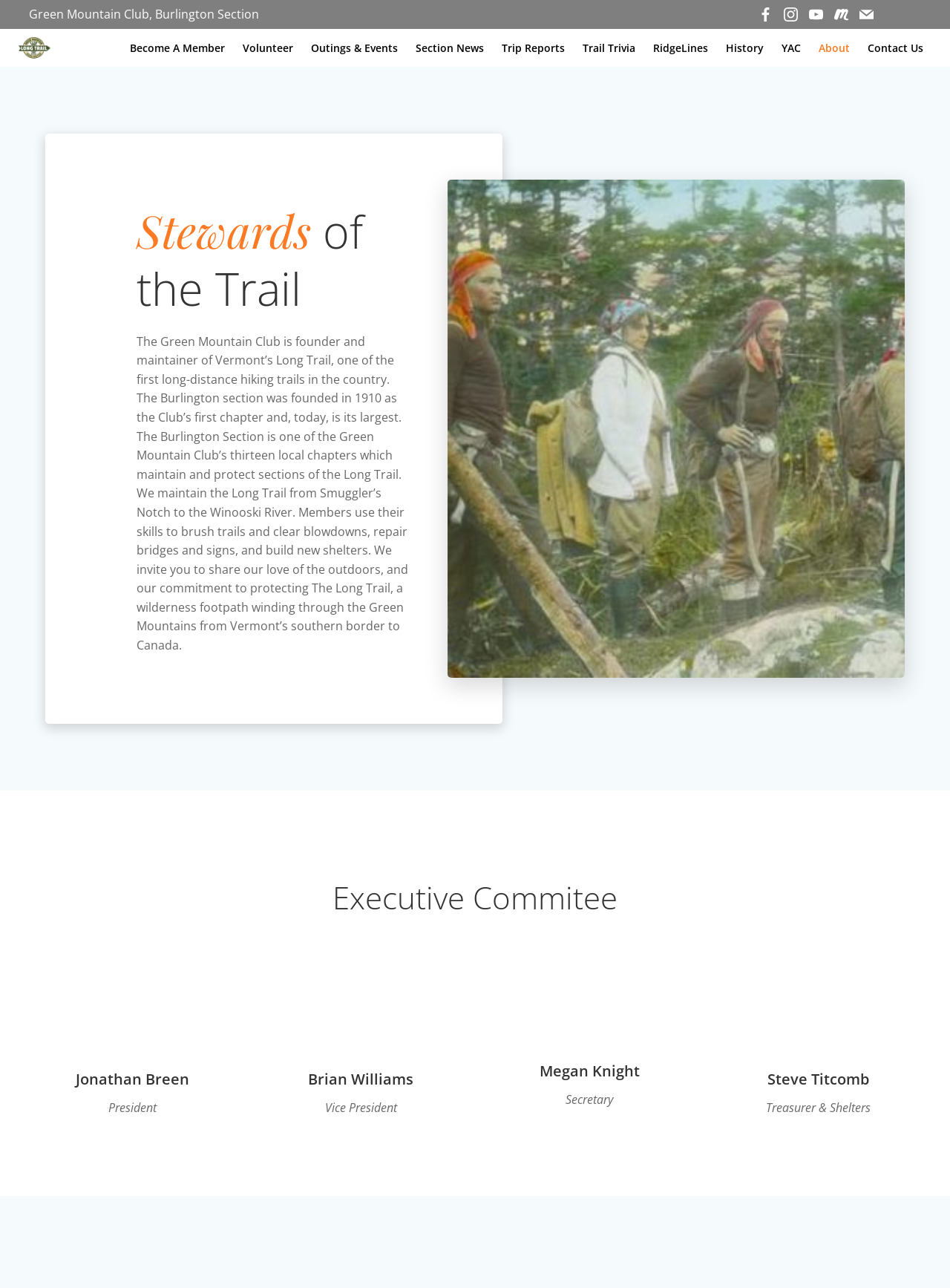What is the name of the club?
Please respond to the question thoroughly and include all relevant details.

The name of the club can be found in the static text element 'Green Mountain Club, Burlington Section' at the top of the webpage.